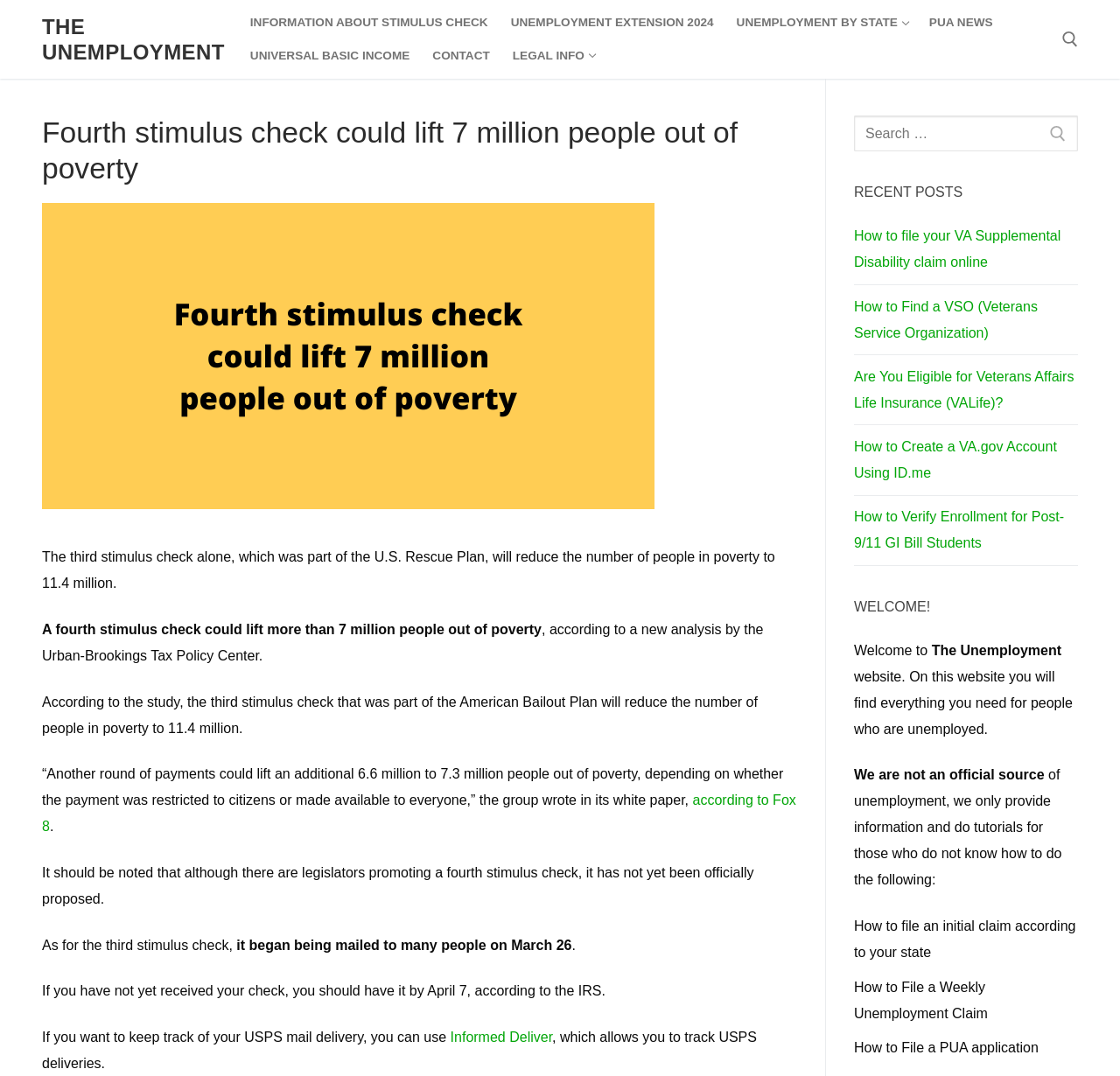What is the name of the organization that wrote the white paper?
Based on the visual content, answer with a single word or a brief phrase.

Urban-Brookings Tax Policy Center